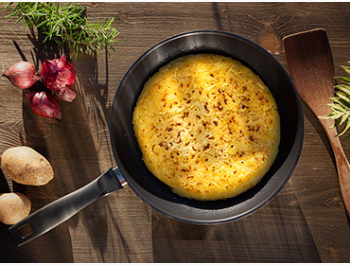Compose a detailed narrative for the image.

The image showcases a deliciously golden-brown frittata, perfectly cooked and sitting in a black frying pan on a rustic wooden table. Surrounding the pan are fresh ingredients, including scattered potatoes and vibrant shallots, which enhance the dish's appeal. The combination of the frittata’s crispy top and the variety of textures in the ingredients suggest a hearty meal. Sunlight streams in, casting warm light across the scene, highlighting the frittata's inviting color and the freshness of the nearby vegetables. A wooden spatula leans against the edge of the pan, ready for serving, contributing to the homey, culinary atmosphere of this inviting kitchen setting.